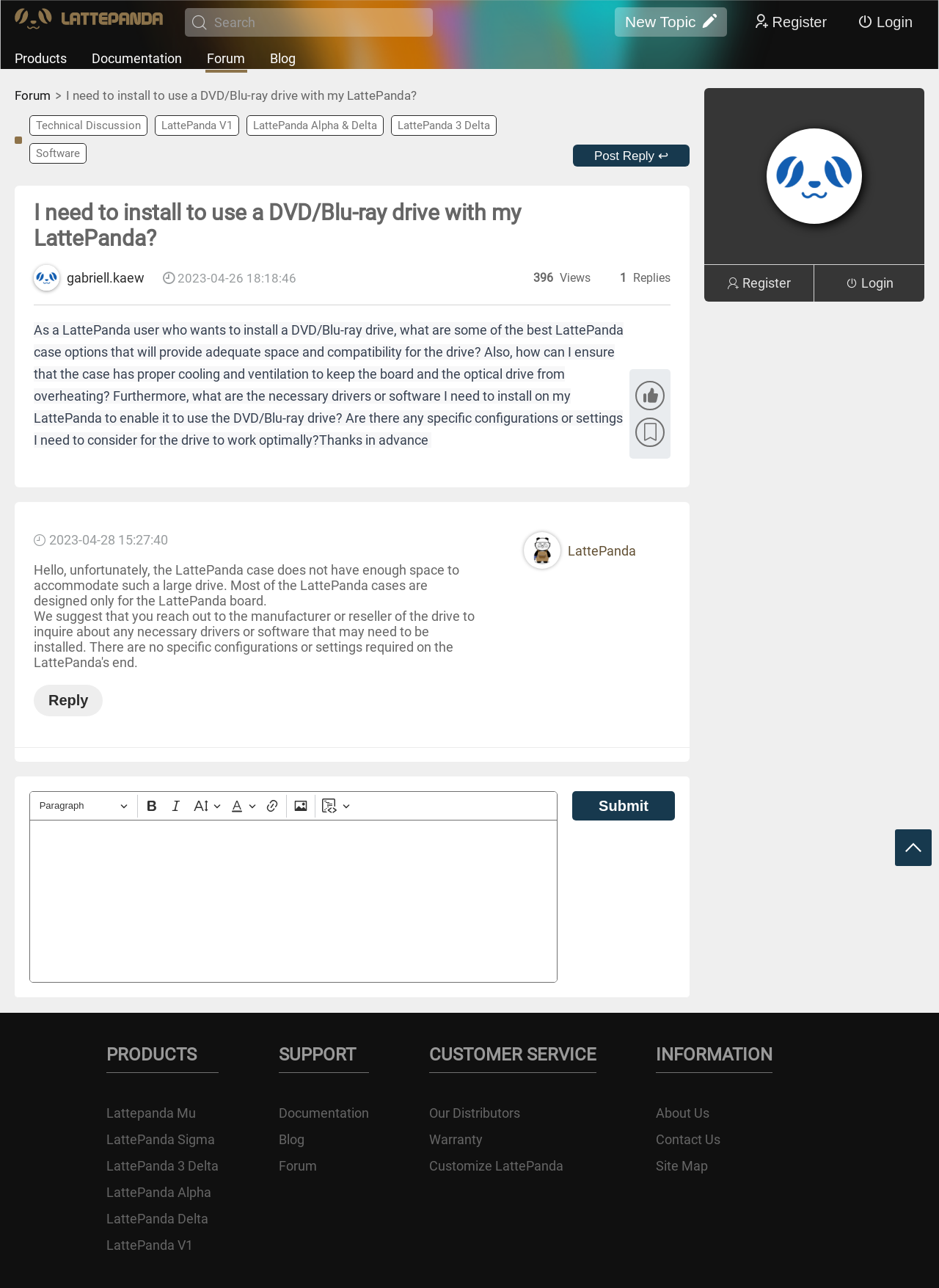Find the bounding box coordinates of the element to click in order to complete the given instruction: "Search for something."

[0.228, 0.006, 0.449, 0.028]